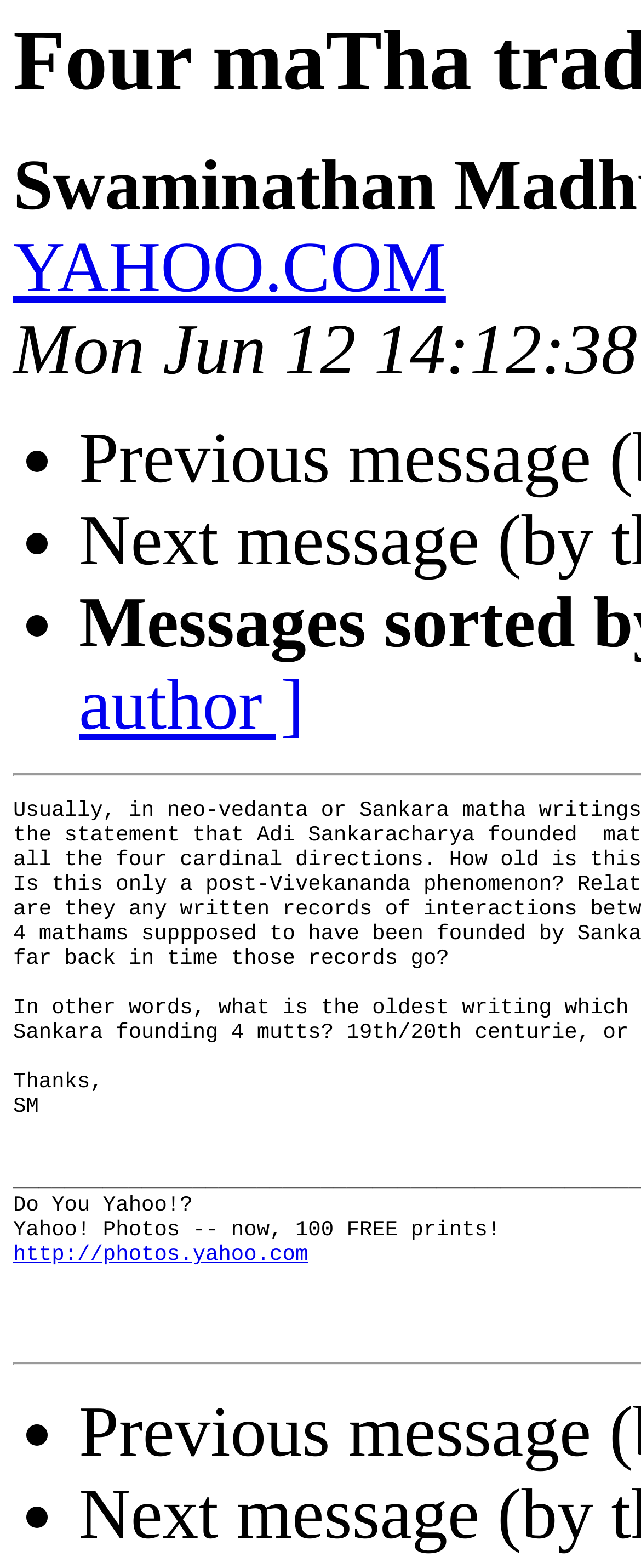Determine the bounding box coordinates for the HTML element mentioned in the following description: "http://photos.yahoo.com". The coordinates should be a list of four floats ranging from 0 to 1, represented as [left, top, right, bottom].

[0.021, 0.792, 0.482, 0.808]